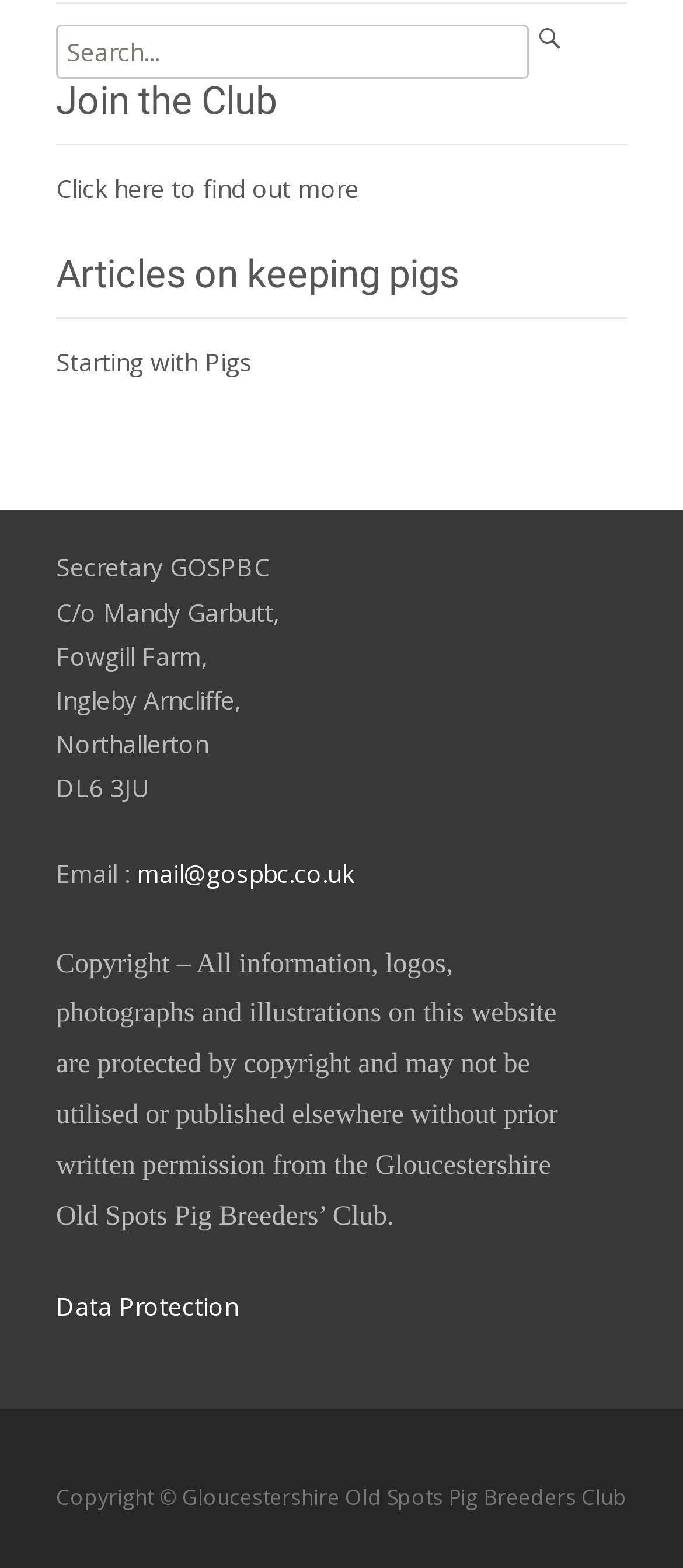What is the postcode of Fowgill Farm?
Refer to the image and provide a concise answer in one word or phrase.

DL6 3JU